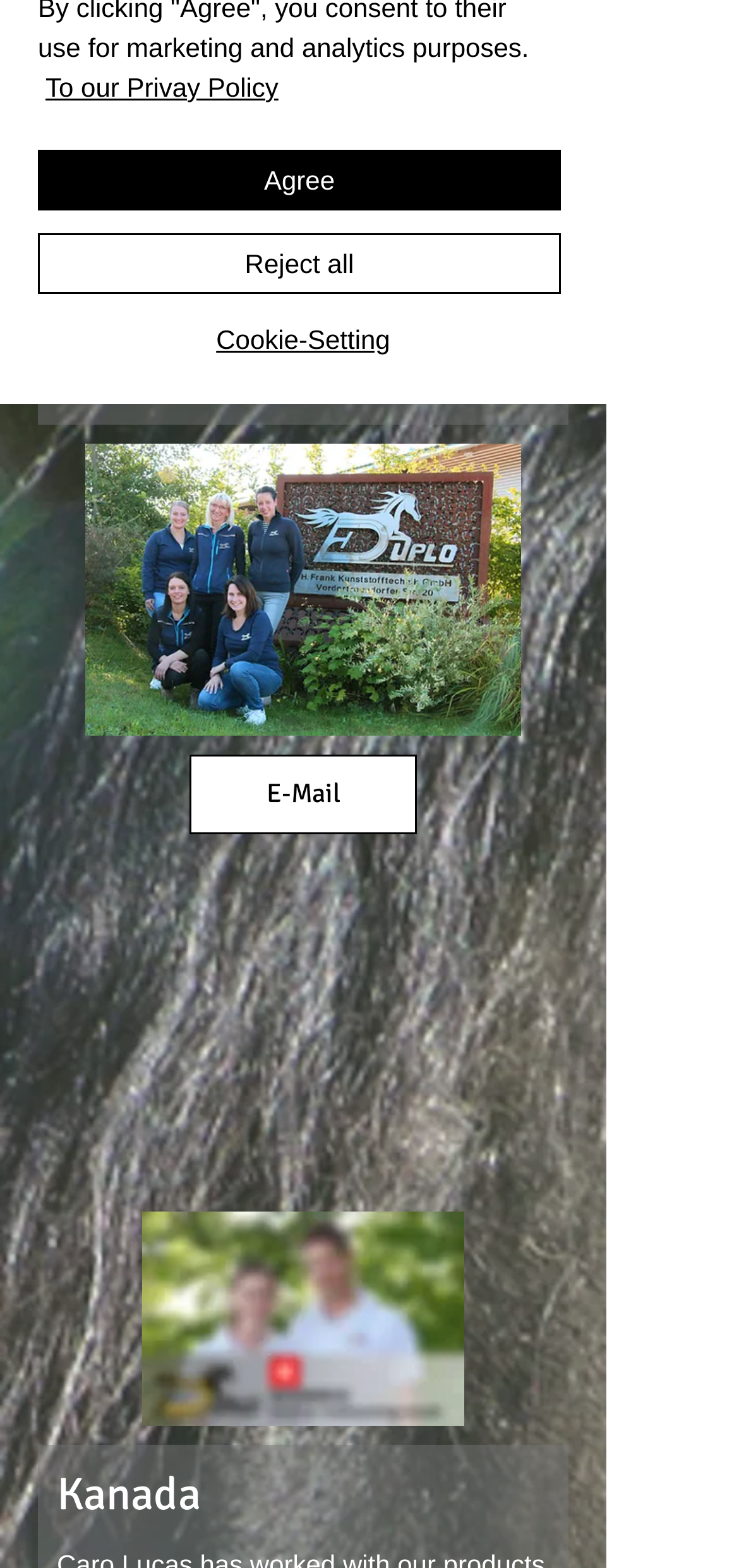Provide the bounding box coordinates for the UI element described in this sentence: "To our Privay Policy". The coordinates should be four float values between 0 and 1, i.e., [left, top, right, bottom].

[0.062, 0.046, 0.377, 0.065]